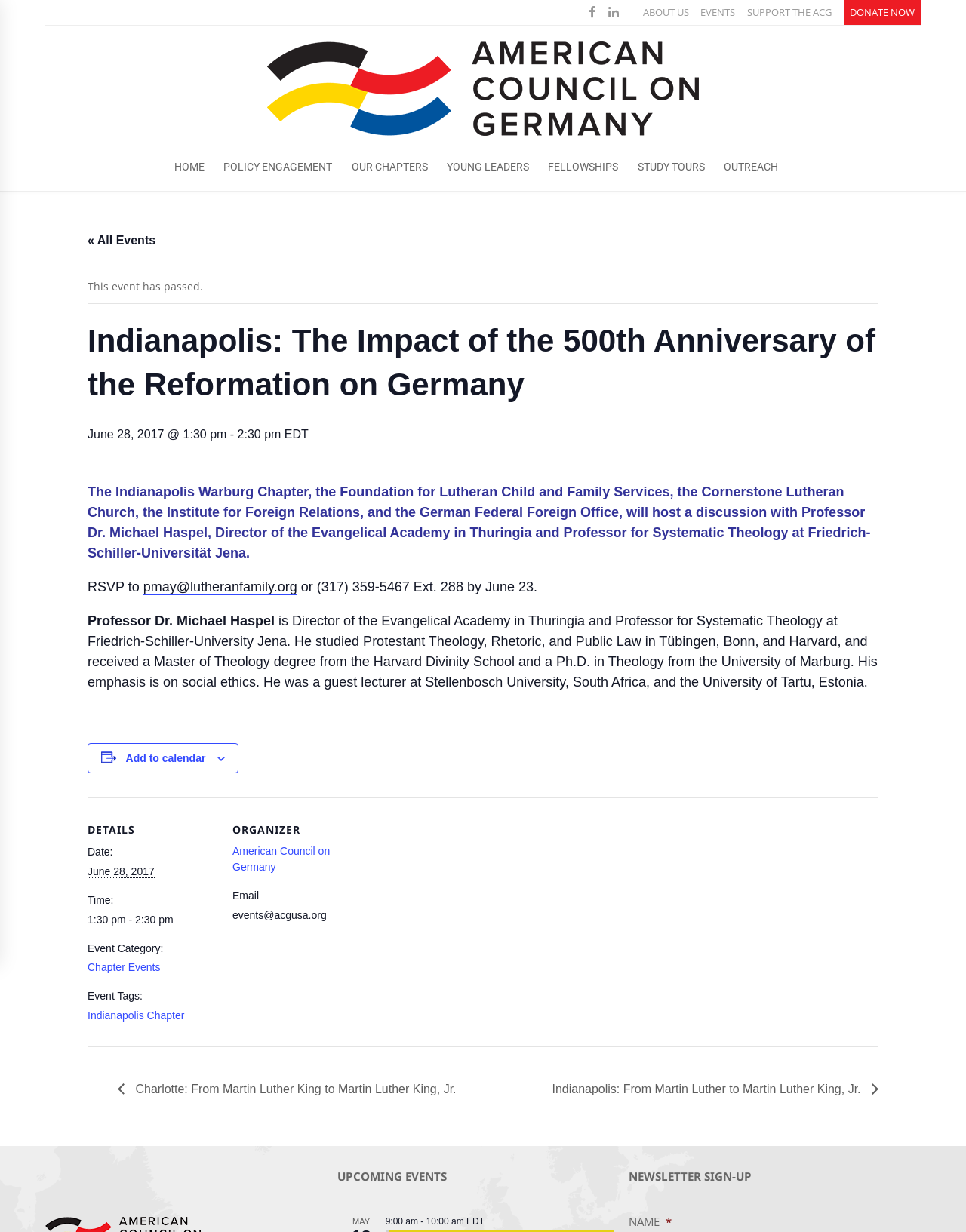Give the bounding box coordinates for the element described as: "Fellowships".

[0.564, 0.112, 0.643, 0.155]